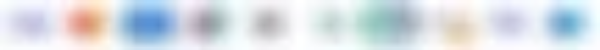Give a concise answer using only one word or phrase for this question:
What types of payment services are represented?

Credit cards, digital wallets, online payment services